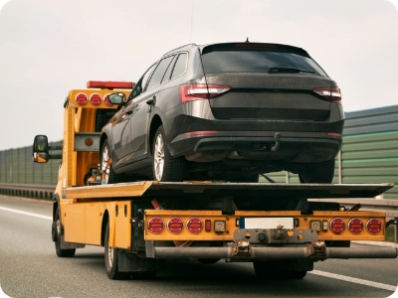Explain the image with as much detail as possible.

The image showcases a sleek, dark-colored vehicle being transported on a flatbed towing truck. The truck is equipped for safe vehicle relocation, displaying a well-organized loading mechanism to ensure the car remains secure during transit. This scene emphasizes the reliability and efficiency of professional car shifting services, which cater to the safe movement of vehicles both locally and domestically. The backdrop features a highway, indicating an active transportation route, while the towing truck, marked in yellow, highlights its important role in vehicle logistics, providing a stress-free solution for car owners. This visual effectively illustrates the essence of Sulekha's Car Shifting Services, dedicated to ensuring a hassle-free experience when moving automotive possessions.